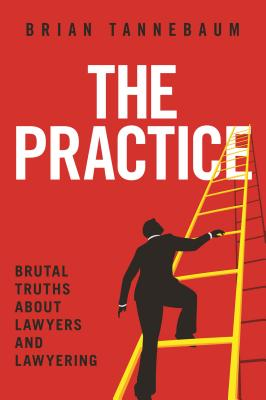Using the details in the image, give a detailed response to the question below:
What is the title of the book?

The title of the book is 'THE PRACTICE' because the caption mentions that the title is displayed in large white letters on the cover.